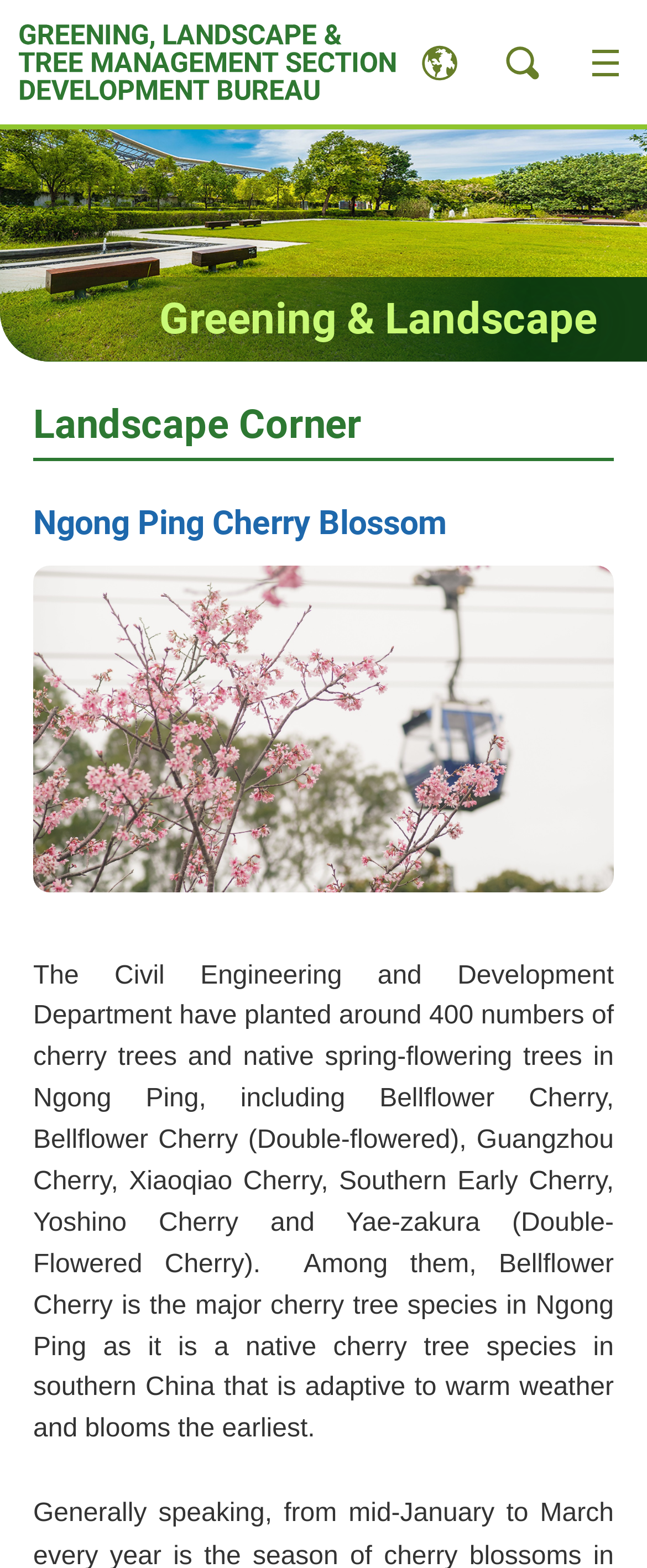Find and generate the main title of the webpage.

Greening & Landscape